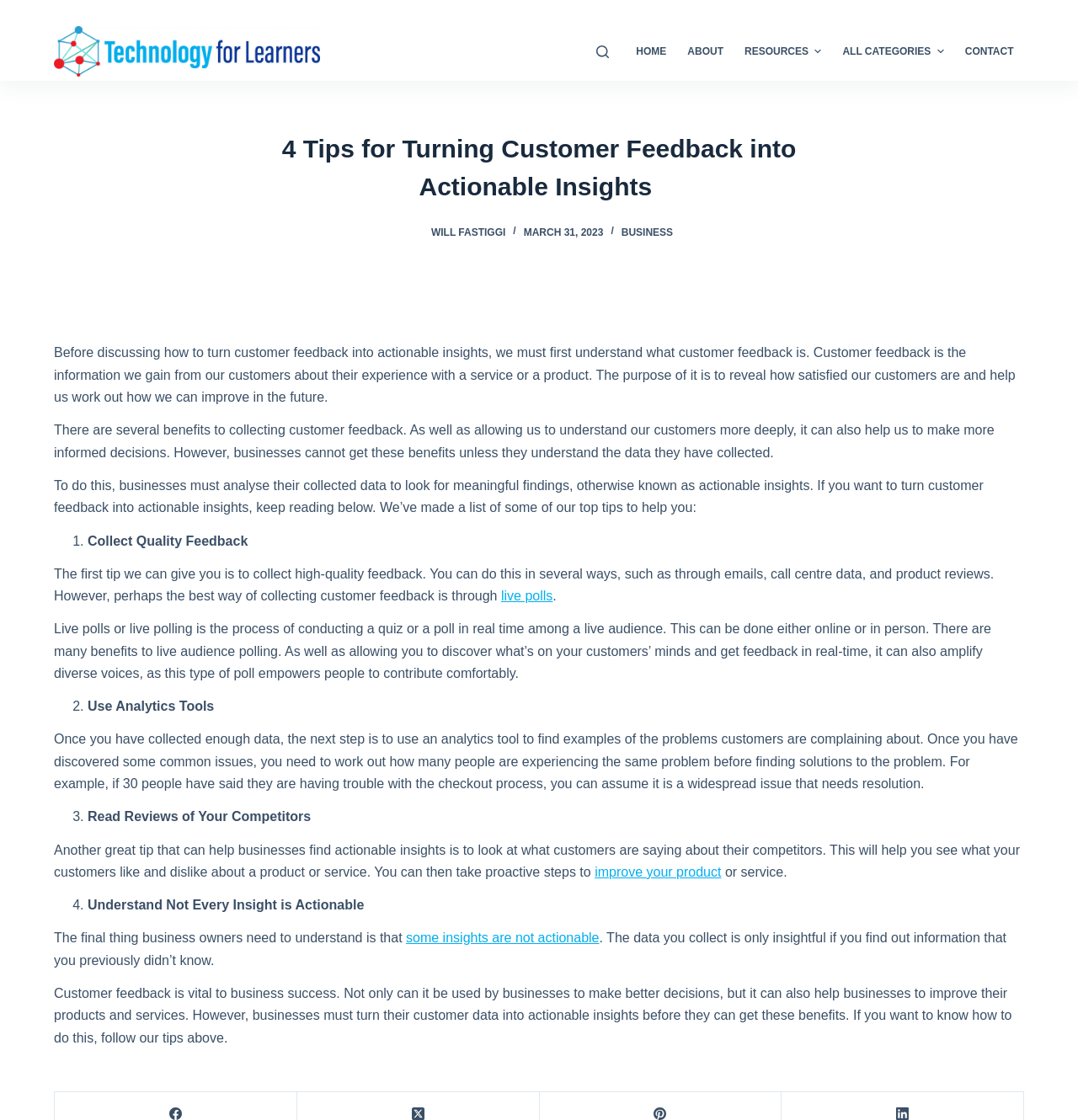Could you please study the image and provide a detailed answer to the question:
What is live polling?

According to the webpage, live polling or live polls is the process of conducting a quiz or a poll in real time among a live audience, which can be done either online or in person, and it allows businesses to discover what's on their customers' minds and get feedback in real-time.